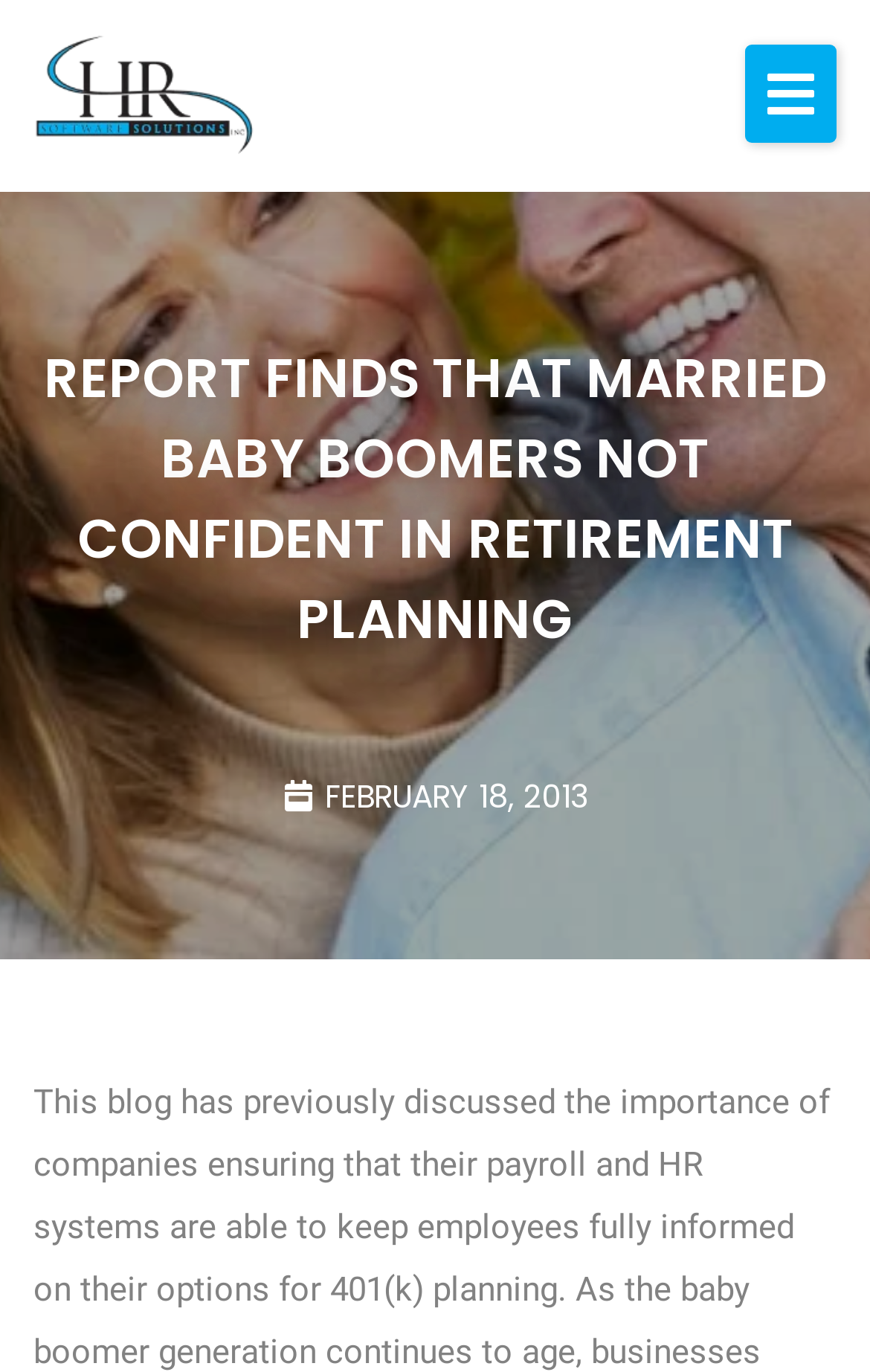Answer in one word or a short phrase: 
How many links are present in the top navigation bar?

6